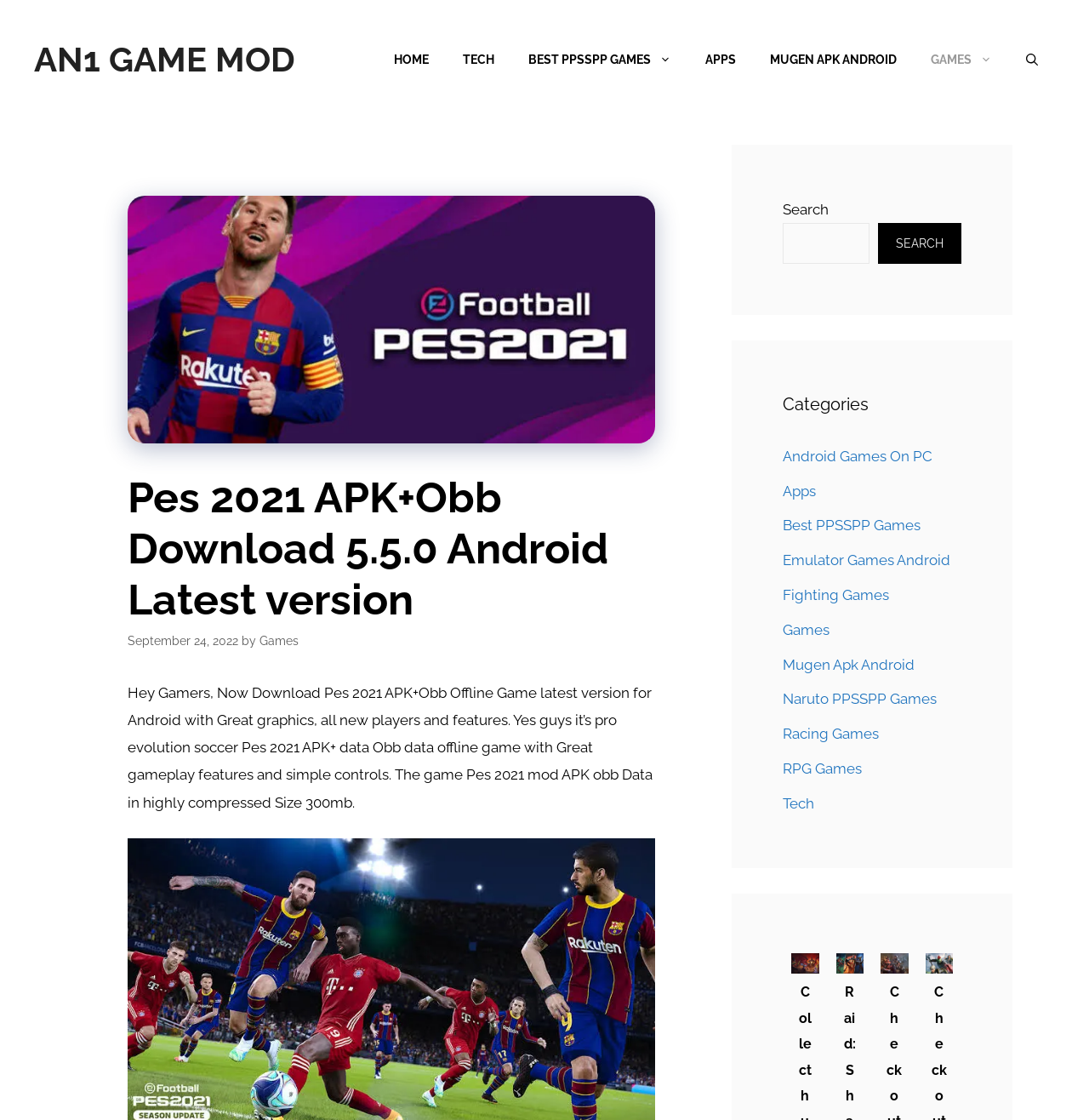What is the latest version of Pes 2021 APK?
Using the image, answer in one word or phrase.

5.5.0